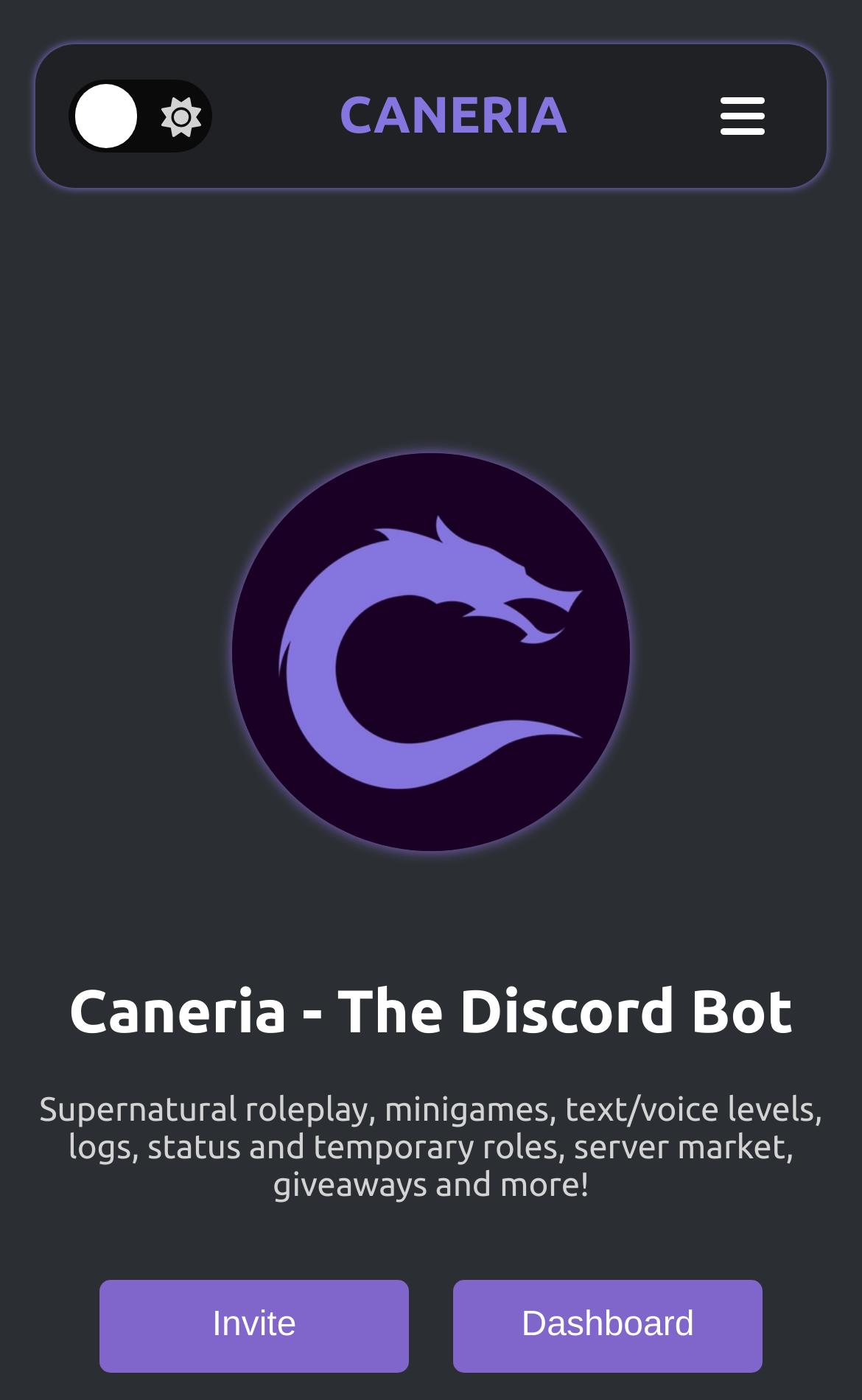Create a detailed narrative describing the layout and content of the webpage.

The webpage is about Caneria Bot, a Discord bot that helps manage servers and provides fun and game commands for members. At the top left, there is an unchecked checkbox. Next to it, on the top center, is a link to "CANERIA" accompanied by the Caneria Bot Logo, which is an image that takes up a significant portion of the top section. 

Below the logo, there is a heading that reads "Caneria - The Discord Bot". Underneath the heading, there is a paragraph of text that describes the features of Caneria Bot, including supernatural roleplay, minigames, text and voice levels, logs, status, temporary roles, server market, giveaways, and more.

At the bottom of the page, there are two buttons: "Invite" on the left and "Dashboard" on the right. These buttons are likely used to invite the bot to a server or access the bot's dashboard, respectively.